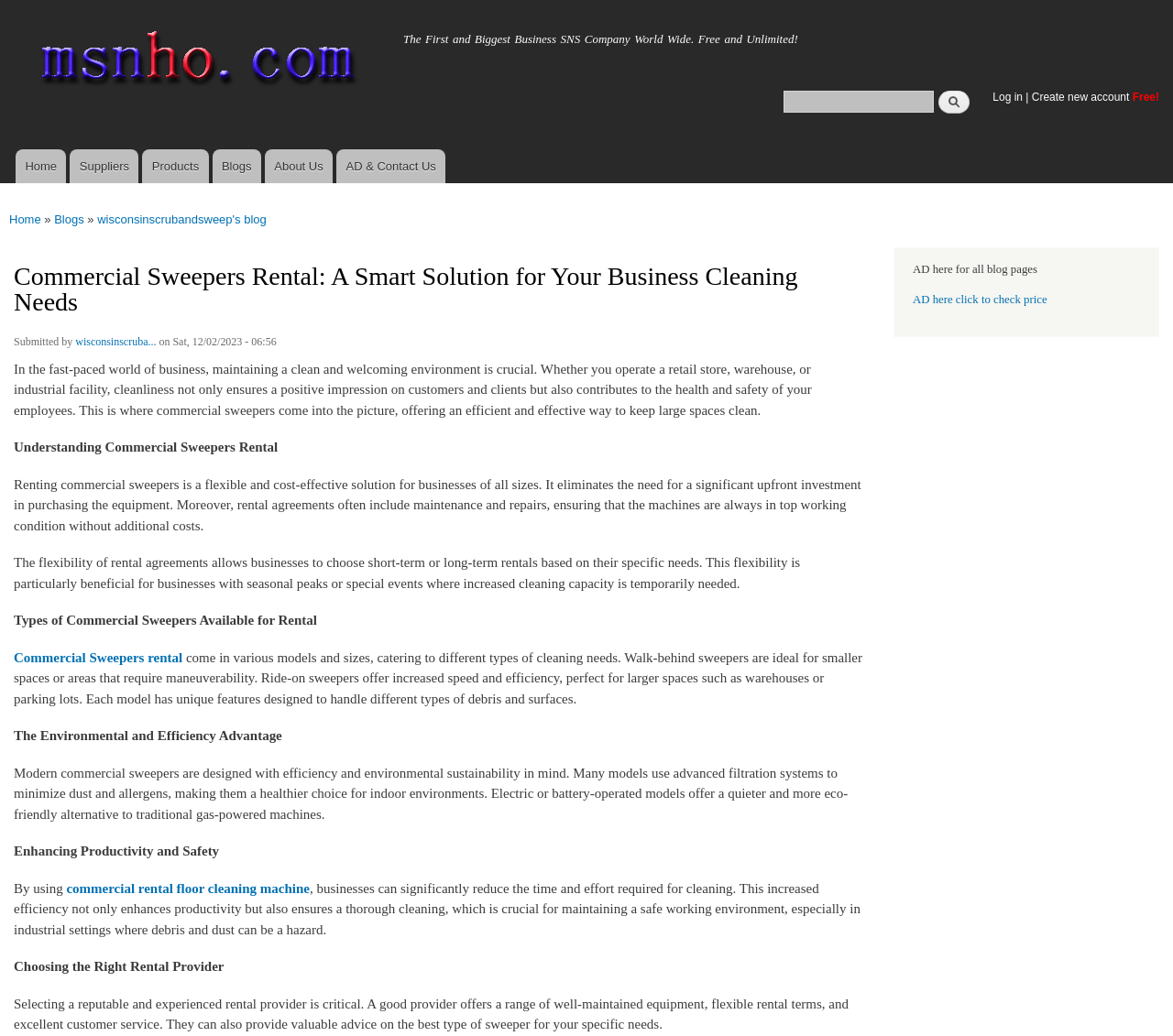What is the benefit of using electric or battery-operated commercial sweepers?
Refer to the image and provide a thorough answer to the question.

The webpage states that modern commercial sweepers are designed with efficiency and environmental sustainability in mind, and electric or battery-operated models offer a quieter and more eco-friendly alternative to traditional gas-powered machines.